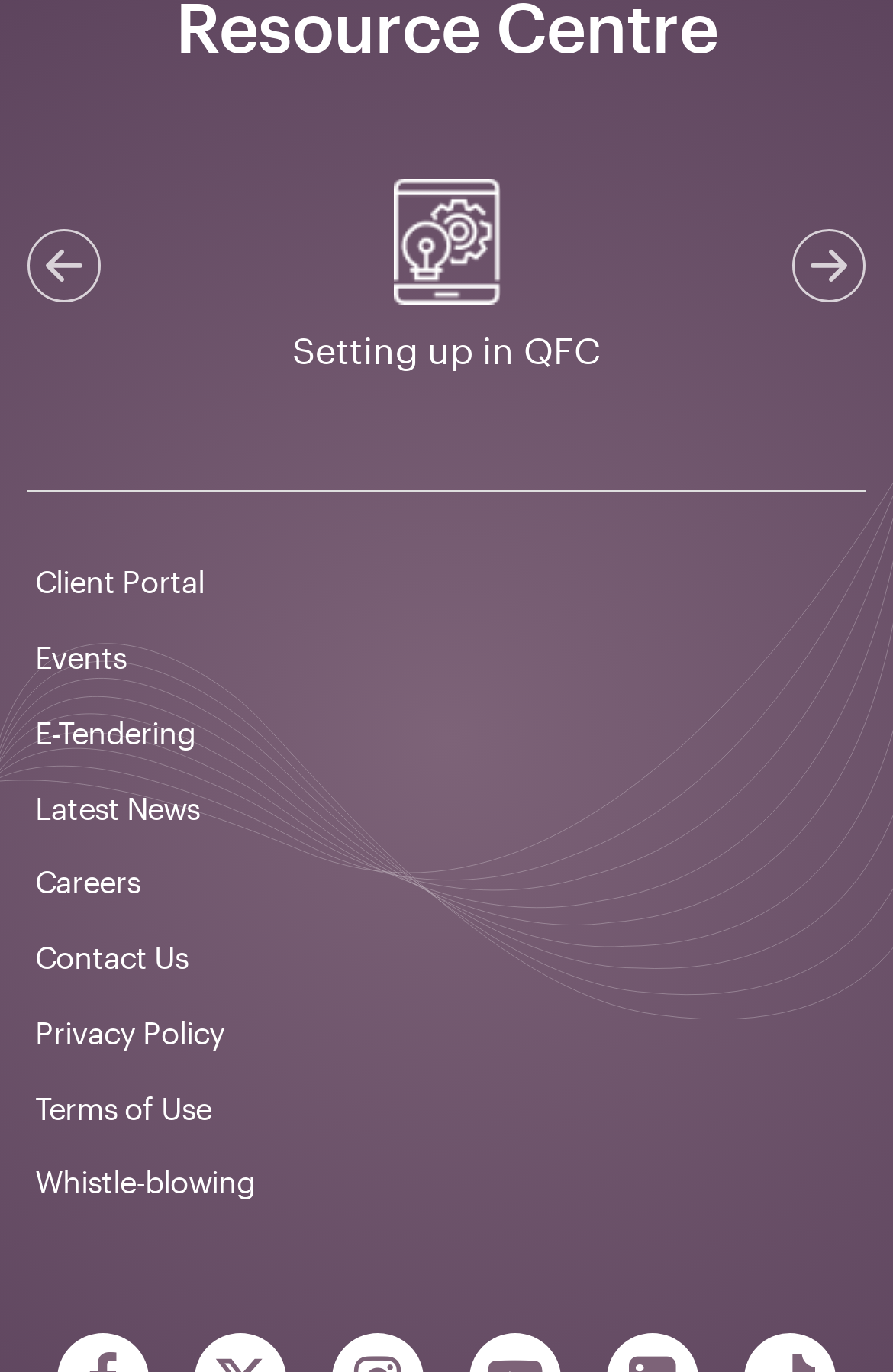Based on the image, provide a detailed and complete answer to the question: 
What is the second navigation link?

I looked at the list of navigation links and found that the second link is 'Events'.